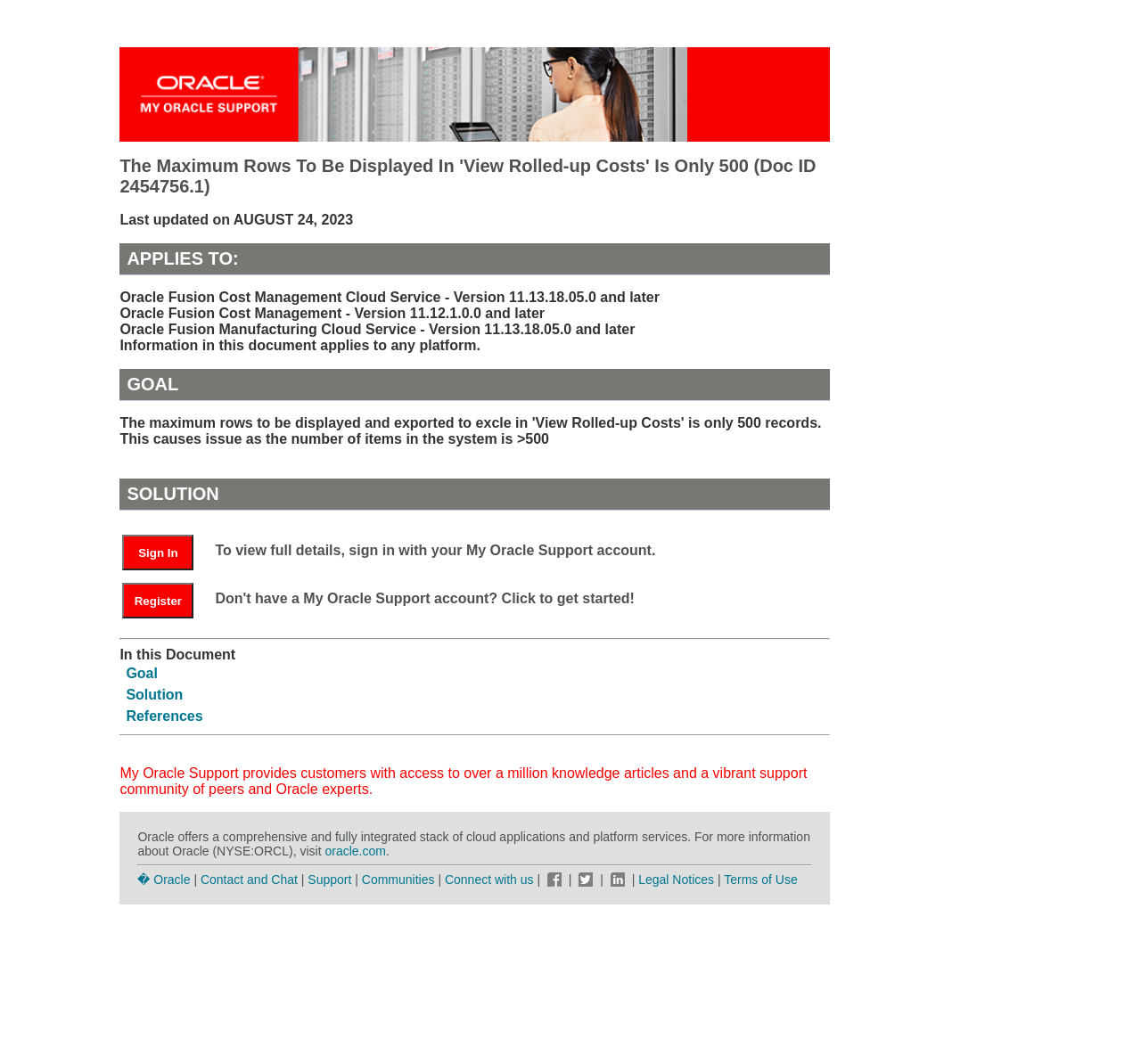Provide the bounding box coordinates for the UI element that is described as: "Contact and Chat".

[0.176, 0.82, 0.261, 0.833]